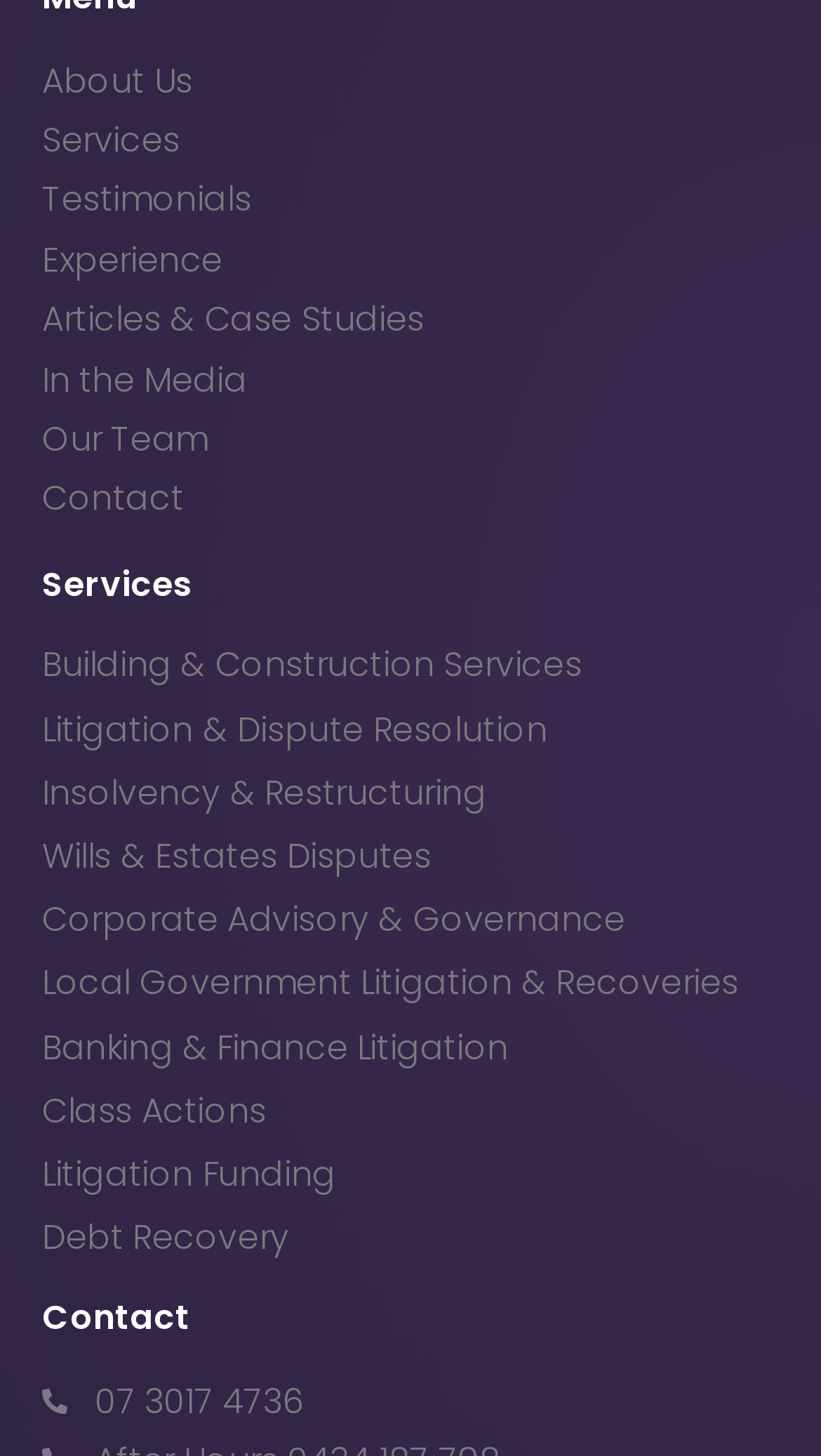What are the main services offered by this company?
Answer the question with a single word or phrase, referring to the image.

Building, Litigation, Insolvency, etc.